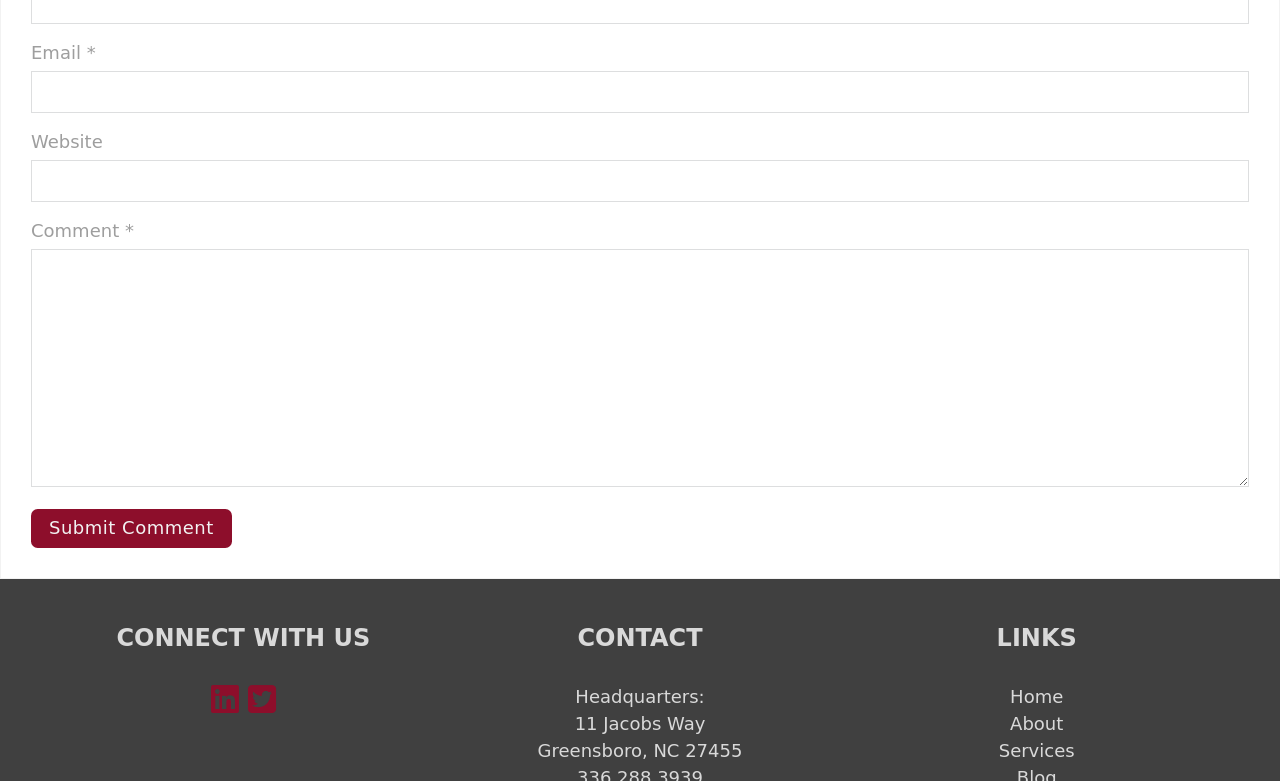Answer the question below in one word or phrase:
What is the address of the headquarters?

11 Jacobs Way, Greensboro, NC 27455